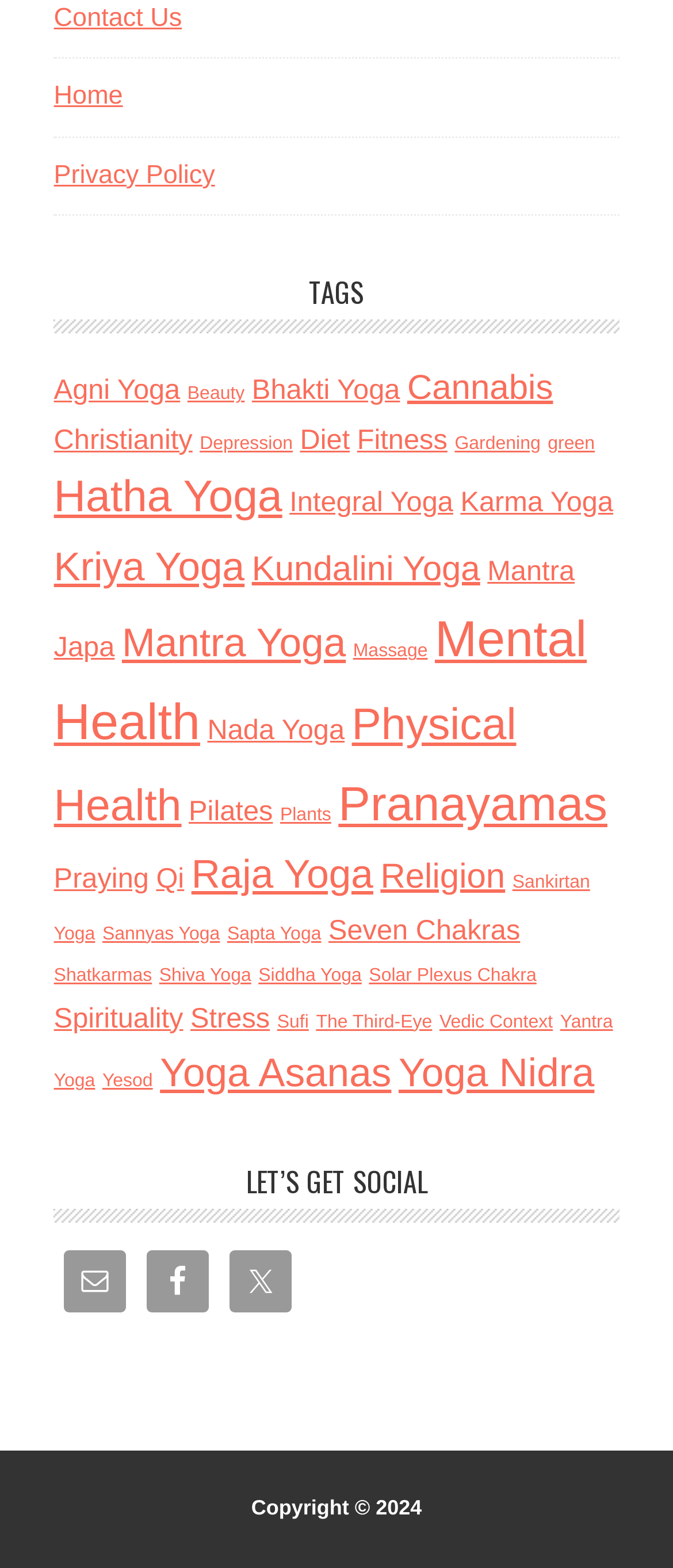Find and specify the bounding box coordinates that correspond to the clickable region for the instruction: "Check the 'Mental Health' category".

[0.08, 0.39, 0.872, 0.479]